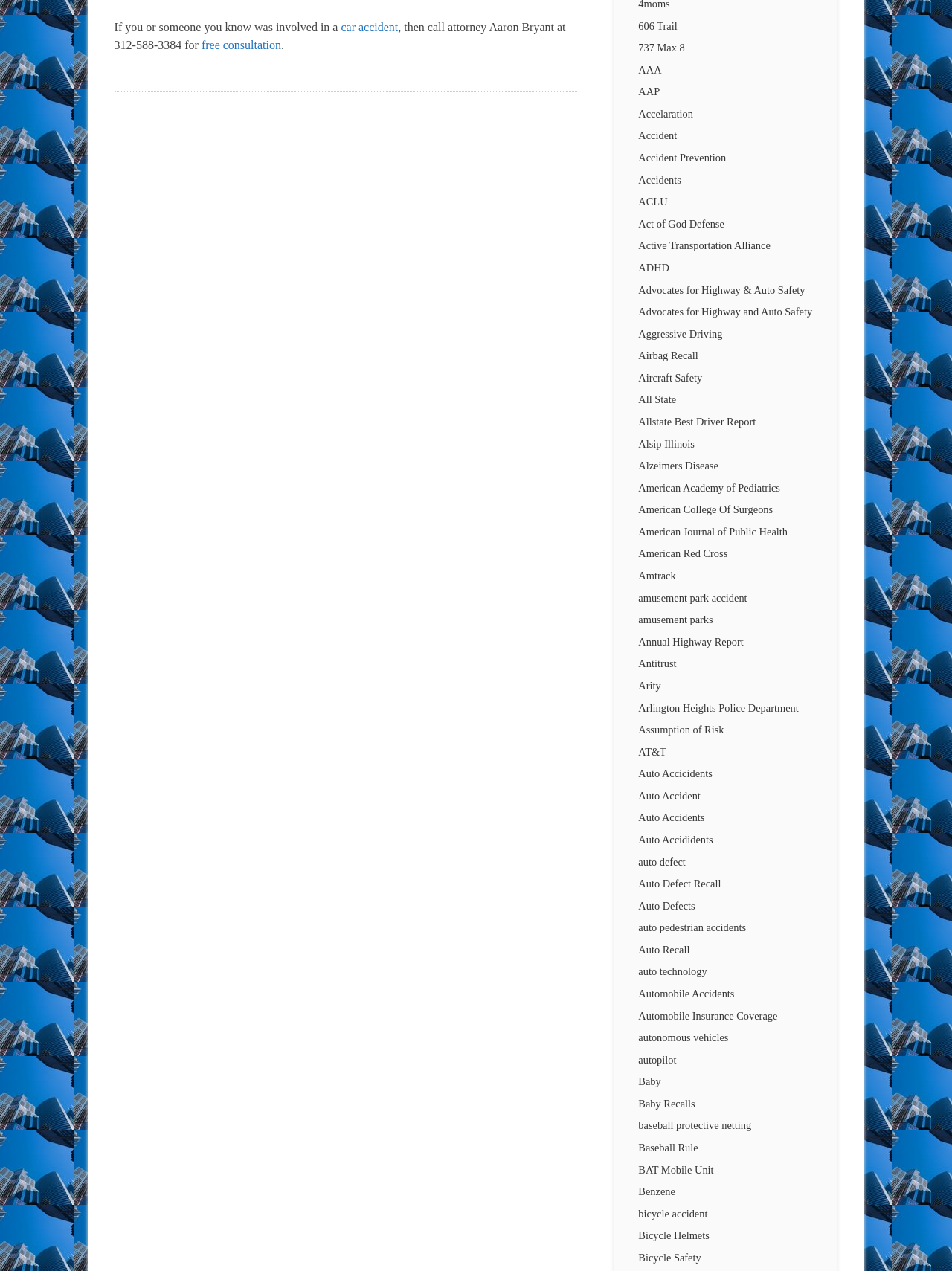Please identify the bounding box coordinates for the region that you need to click to follow this instruction: "Search in book".

None